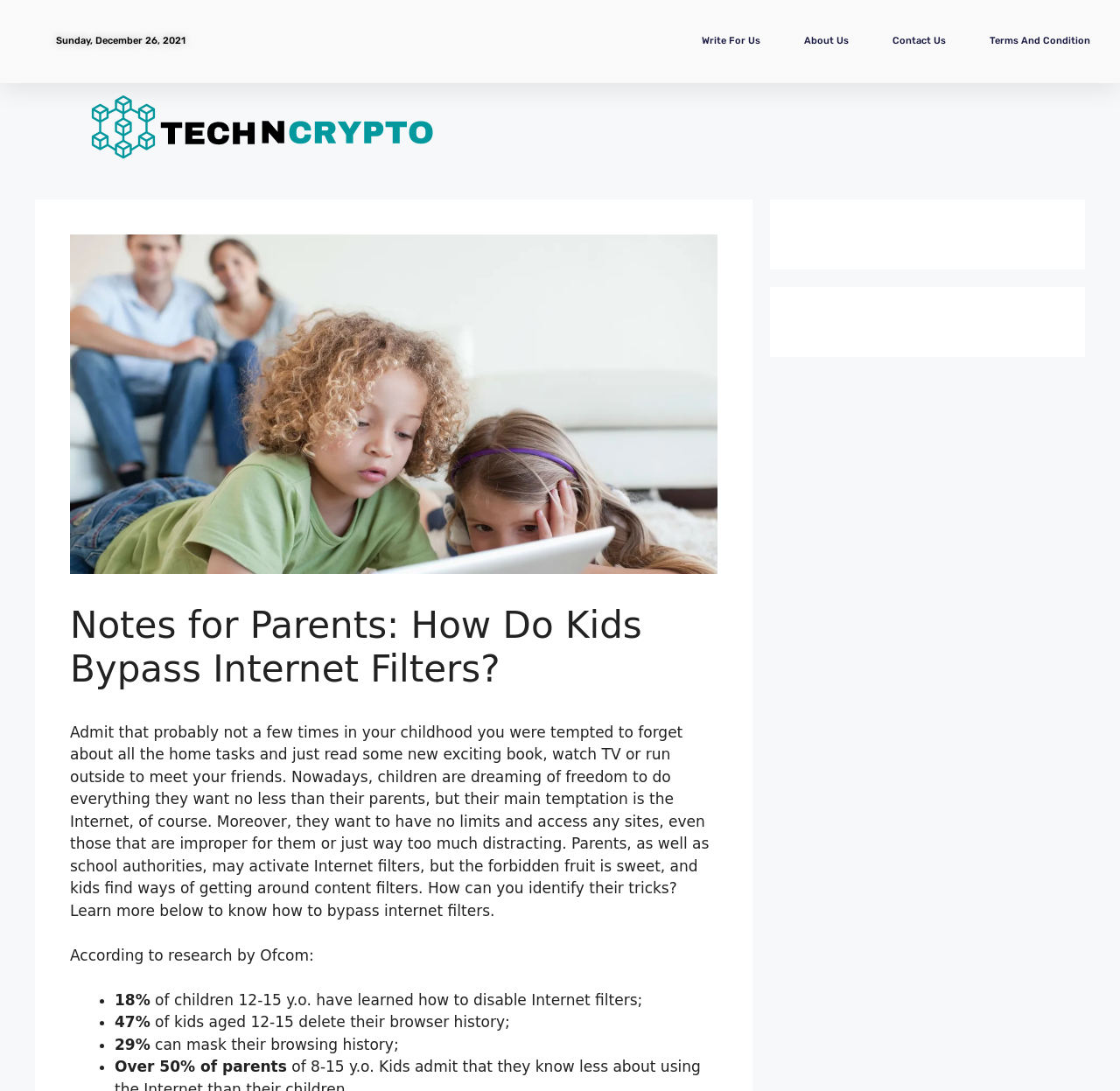Determine the main headline from the webpage and extract its text.

Notes for Parents: How Do Kids Bypass Internet Filters?